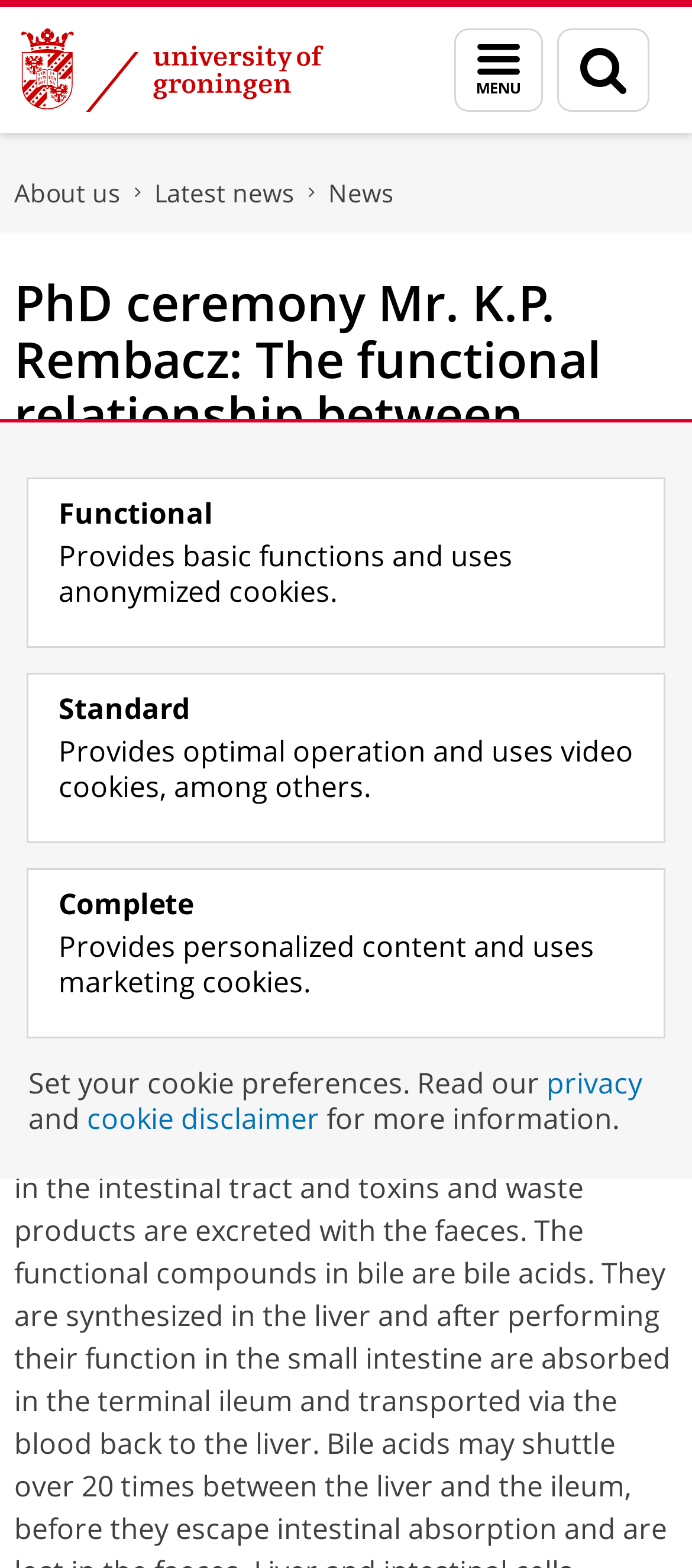Answer the question with a single word or phrase: 
Who are the promotors of the PhD ceremony?

prof. K.N. Faber, prof. H. Moshage